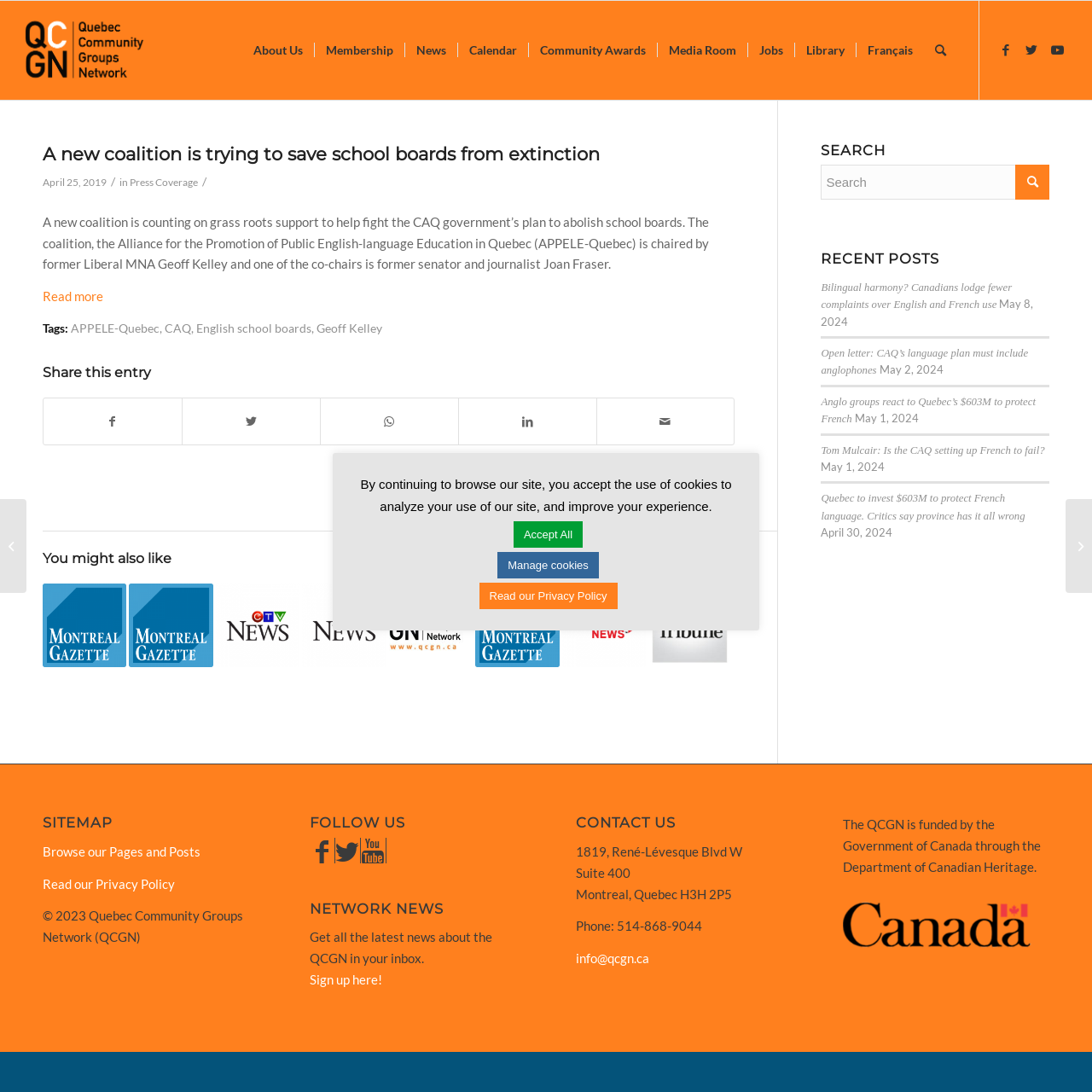Give a one-word or one-phrase response to the question:
How many recent posts are listed?

5